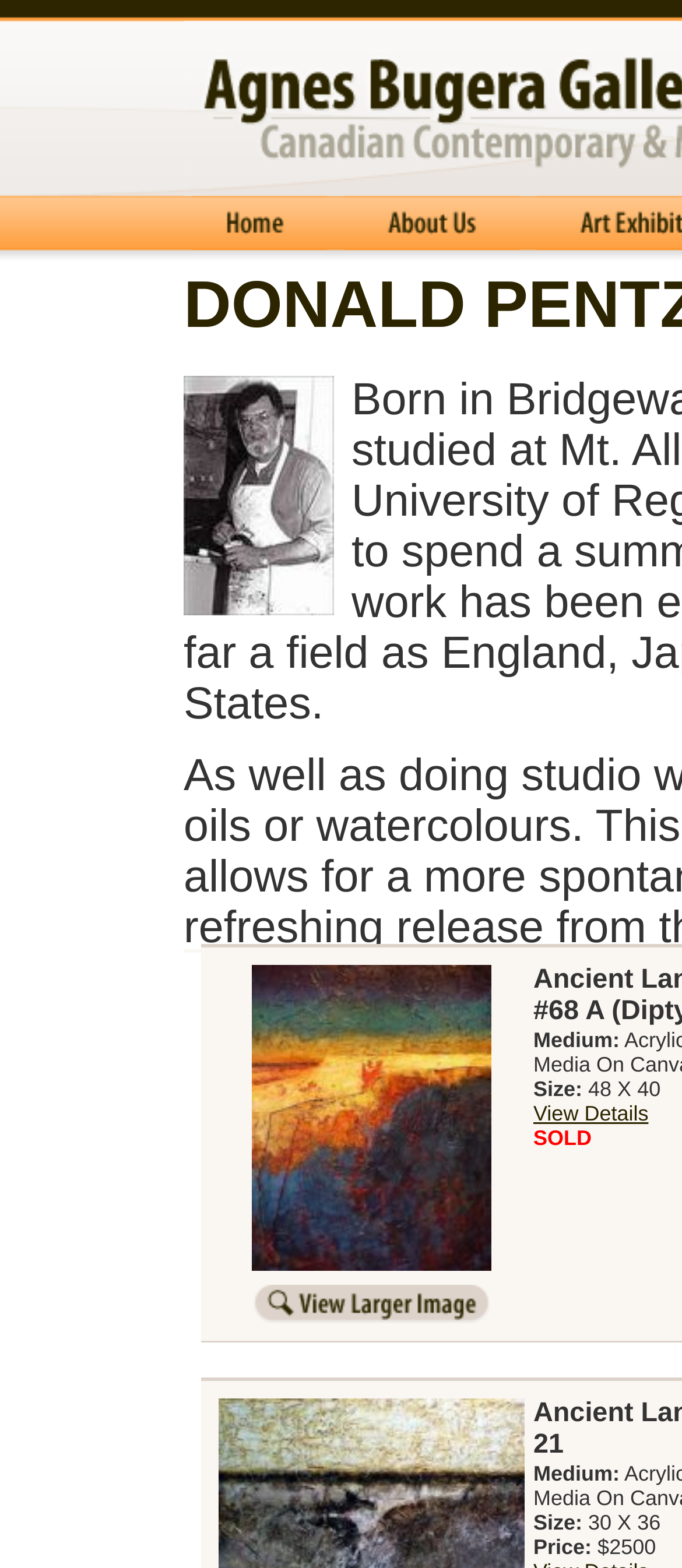Provide a brief response using a word or short phrase to this question:
How many artworks are displayed on this page?

2